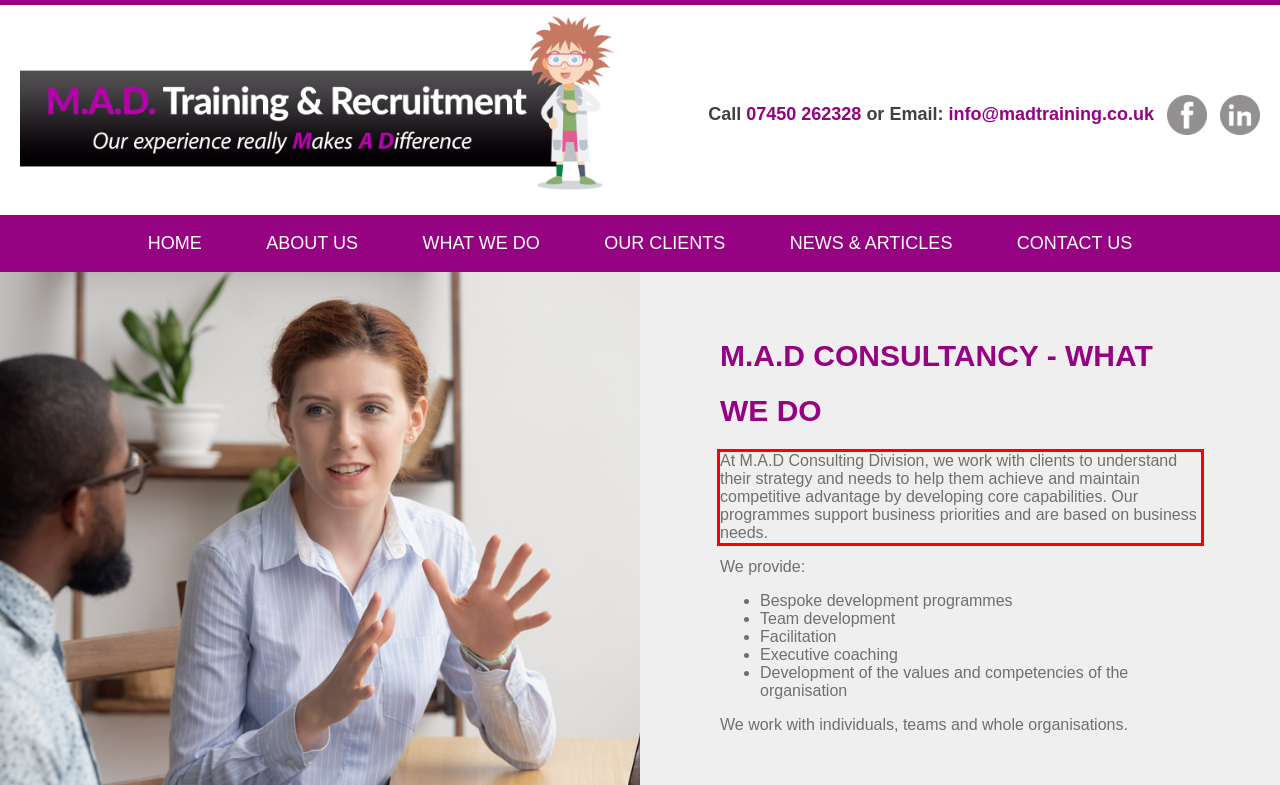There is a screenshot of a webpage with a red bounding box around a UI element. Please use OCR to extract the text within the red bounding box.

At M.A.D Consulting Division, we work with clients to understand their strategy and needs to help them achieve and maintain competitive advantage by developing core capabilities. Our programmes support business priorities and are based on business needs.